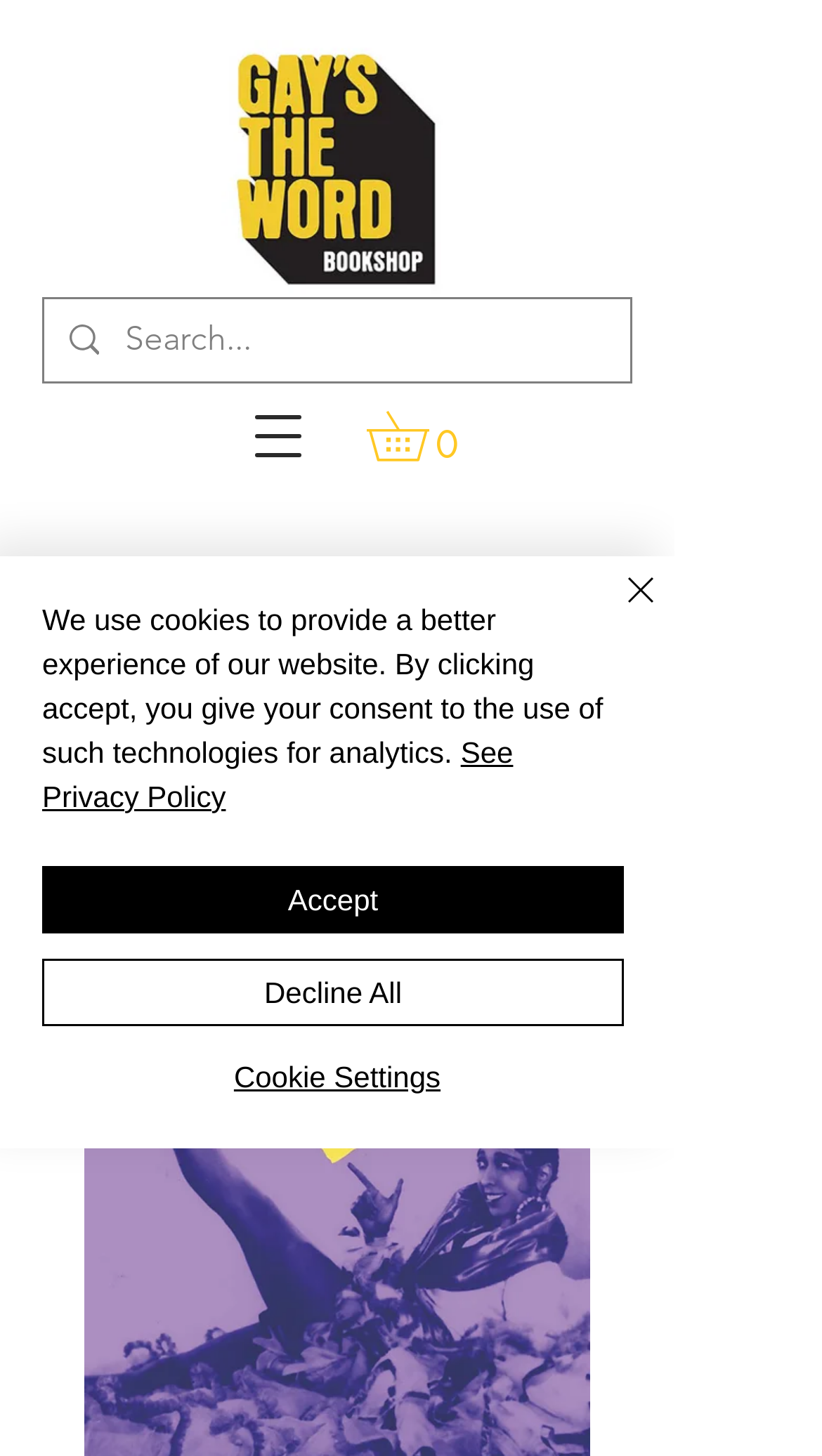Show the bounding box coordinates of the element that should be clicked to complete the task: "Go back to home".

[0.103, 0.378, 0.718, 0.412]